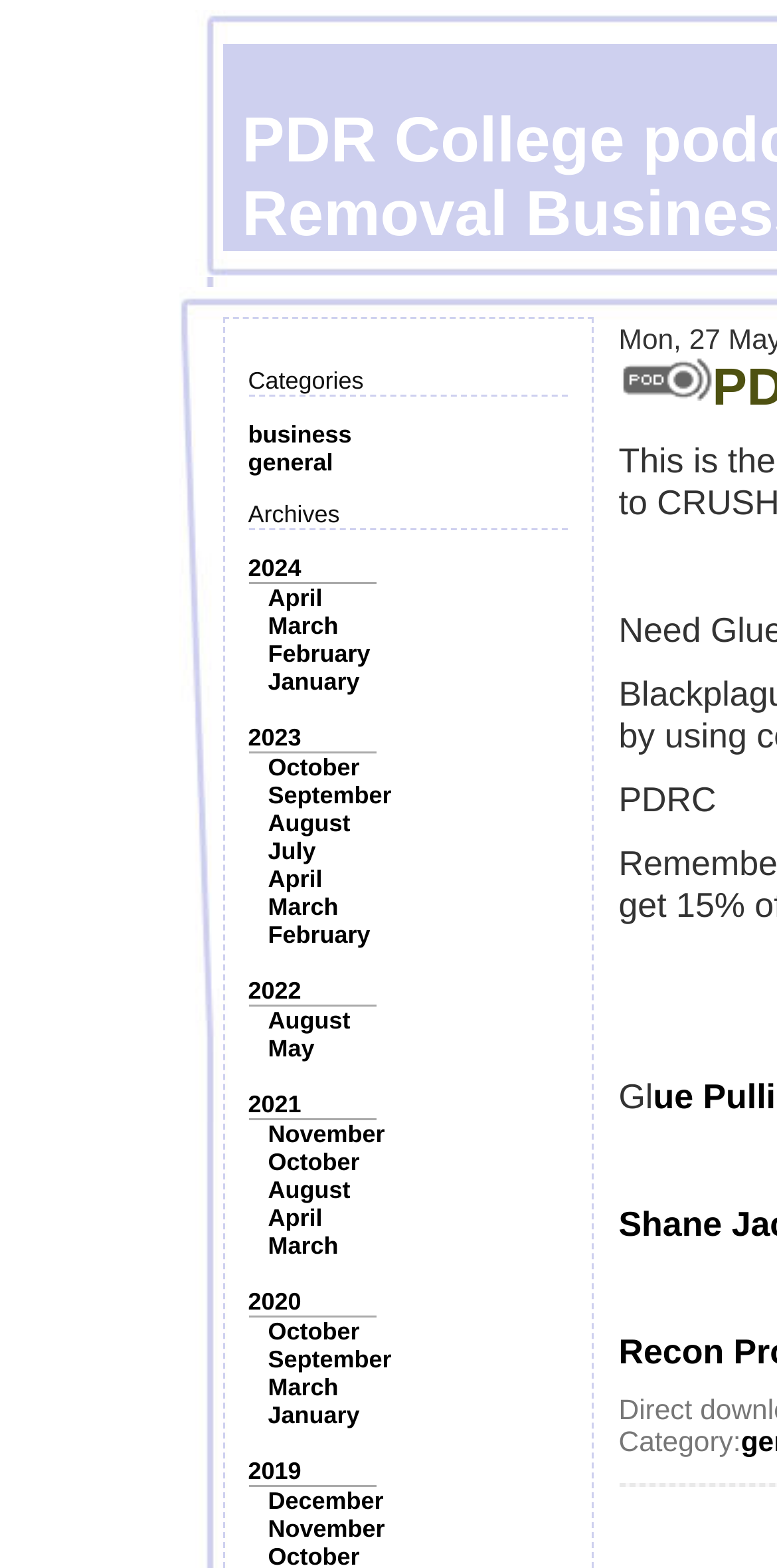Bounding box coordinates are specified in the format (top-left x, top-left y, bottom-right x, bottom-right y). All values are floating point numbers bounded between 0 and 1. Please provide the bounding box coordinate of the region this sentence describes: 2019

[0.319, 0.929, 0.388, 0.947]